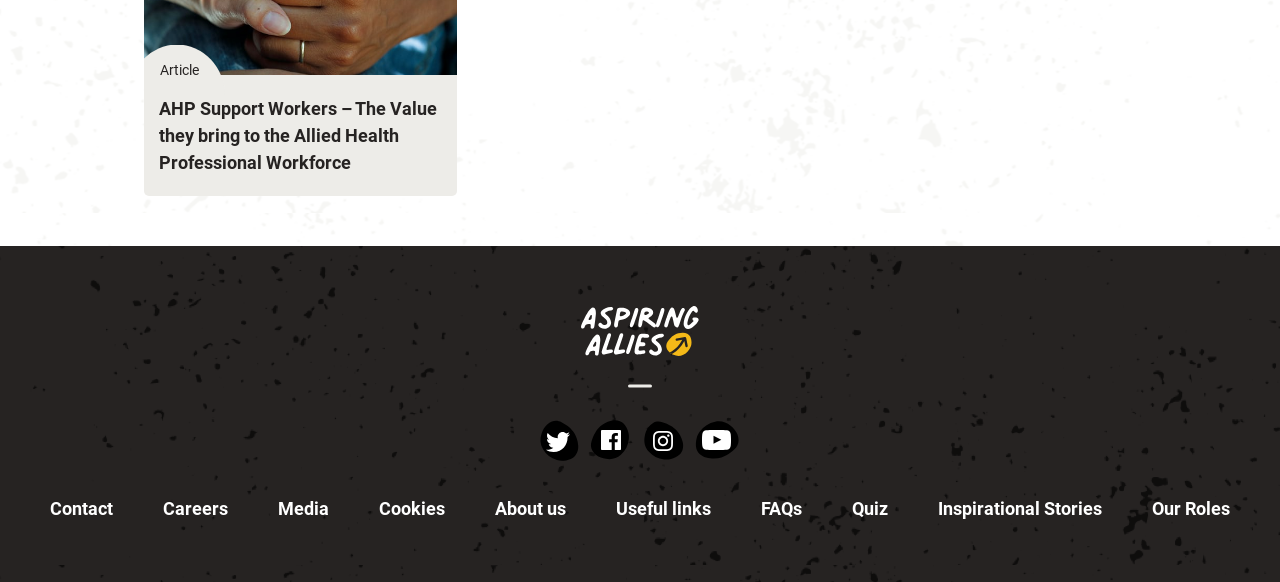Determine the bounding box for the UI element described here: "alt="Aspiring Allies Logo"".

[0.454, 0.547, 0.546, 0.583]